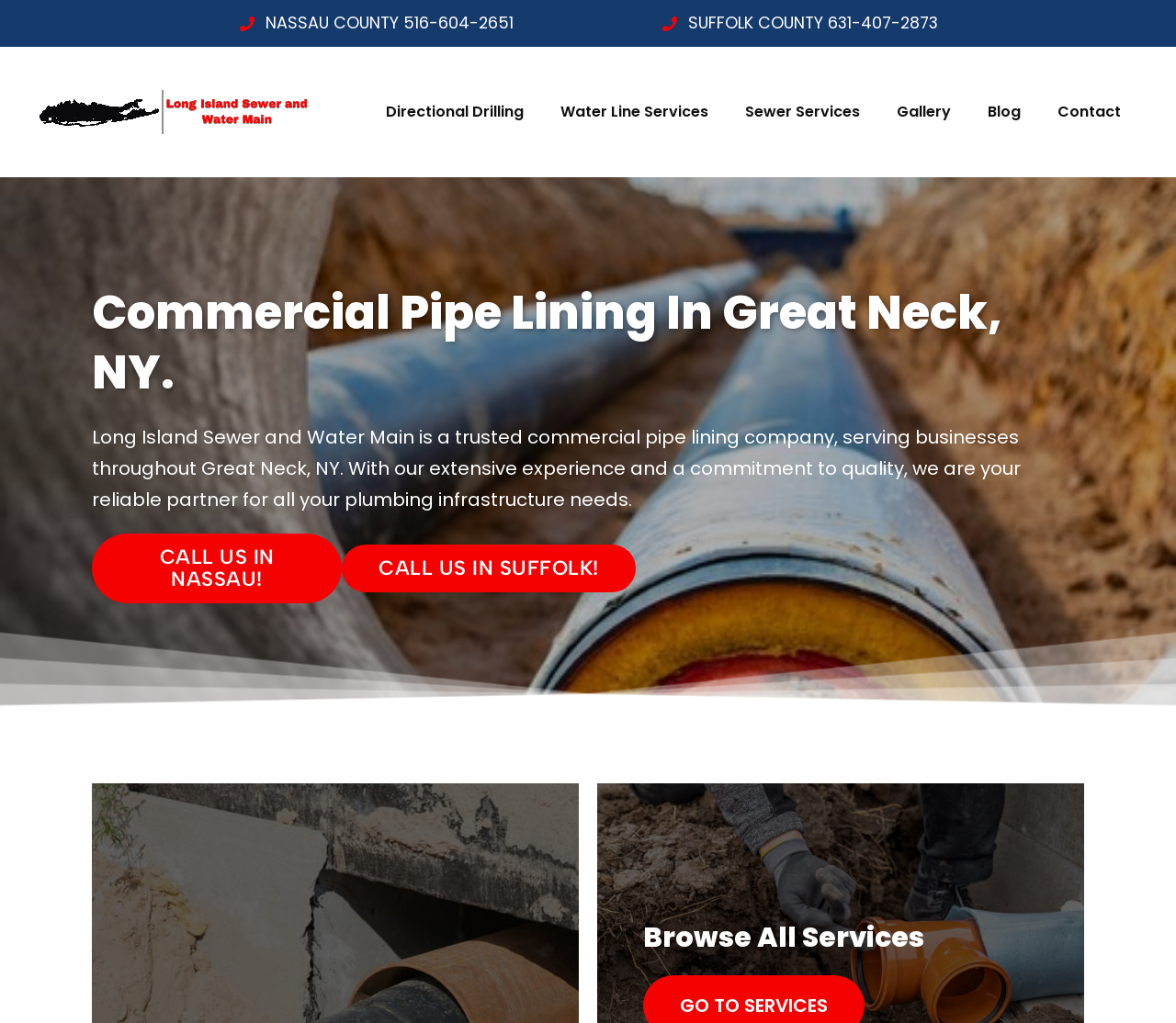Find the bounding box coordinates for the area you need to click to carry out the instruction: "Browse all services". The coordinates should be four float numbers between 0 and 1, indicated as [left, top, right, bottom].

[0.547, 0.902, 0.883, 0.931]